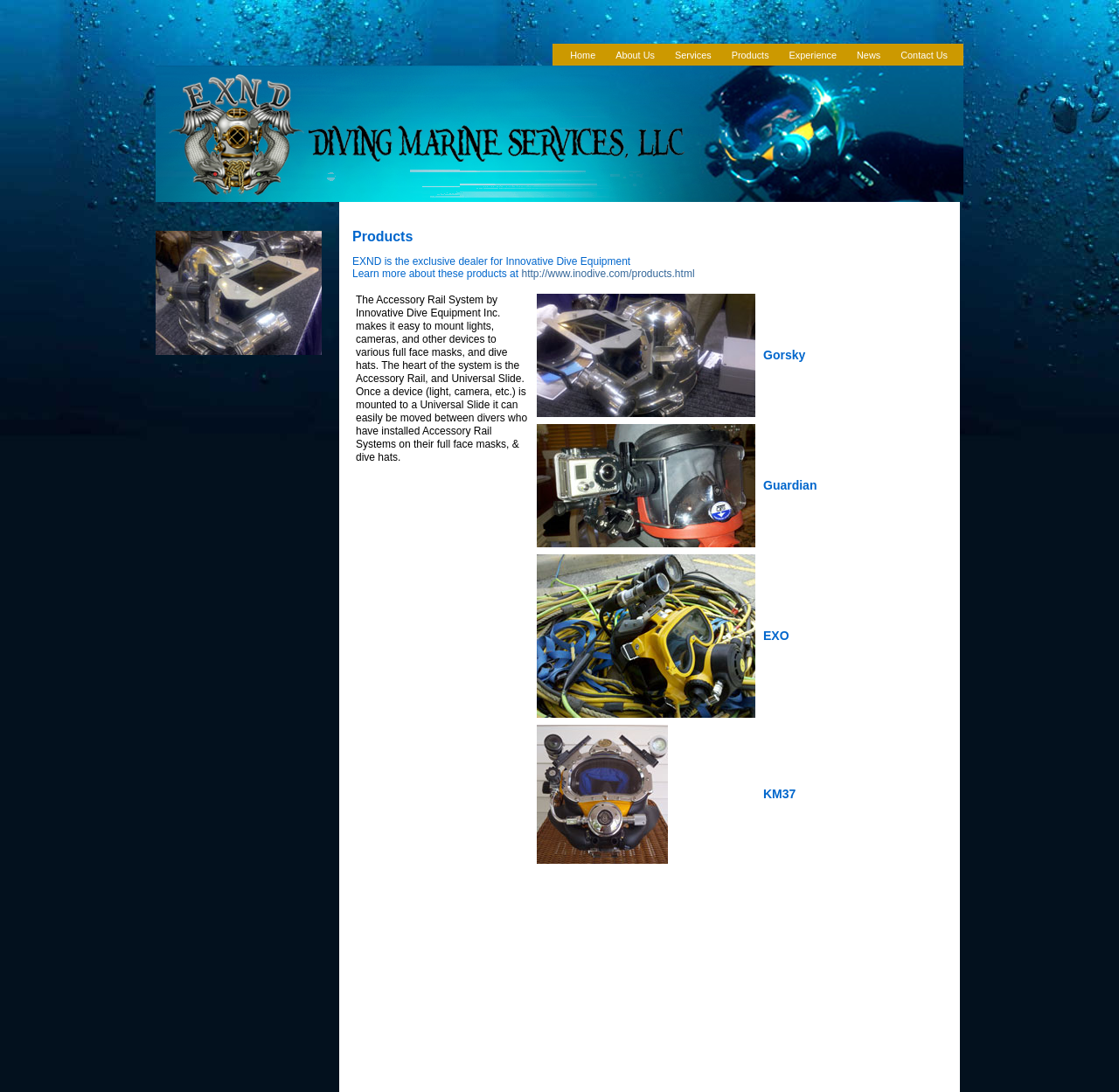Please provide a comprehensive answer to the question based on the screenshot: How many columns are in the product table?

I looked at the table structure and found three columns: one for the product description, one for the EXND Products images, and one for other product images.